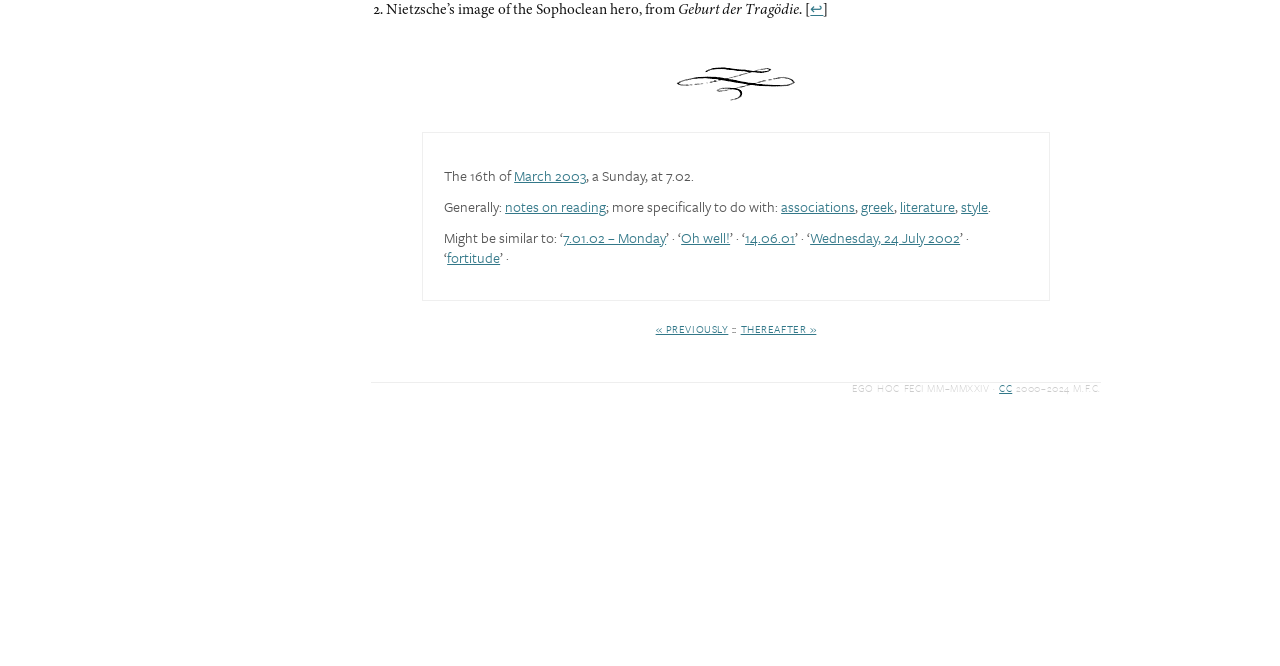Identify the bounding box coordinates for the UI element mentioned here: "Oh well!". Provide the coordinates as four float values between 0 and 1, i.e., [left, top, right, bottom].

[0.532, 0.341, 0.57, 0.372]